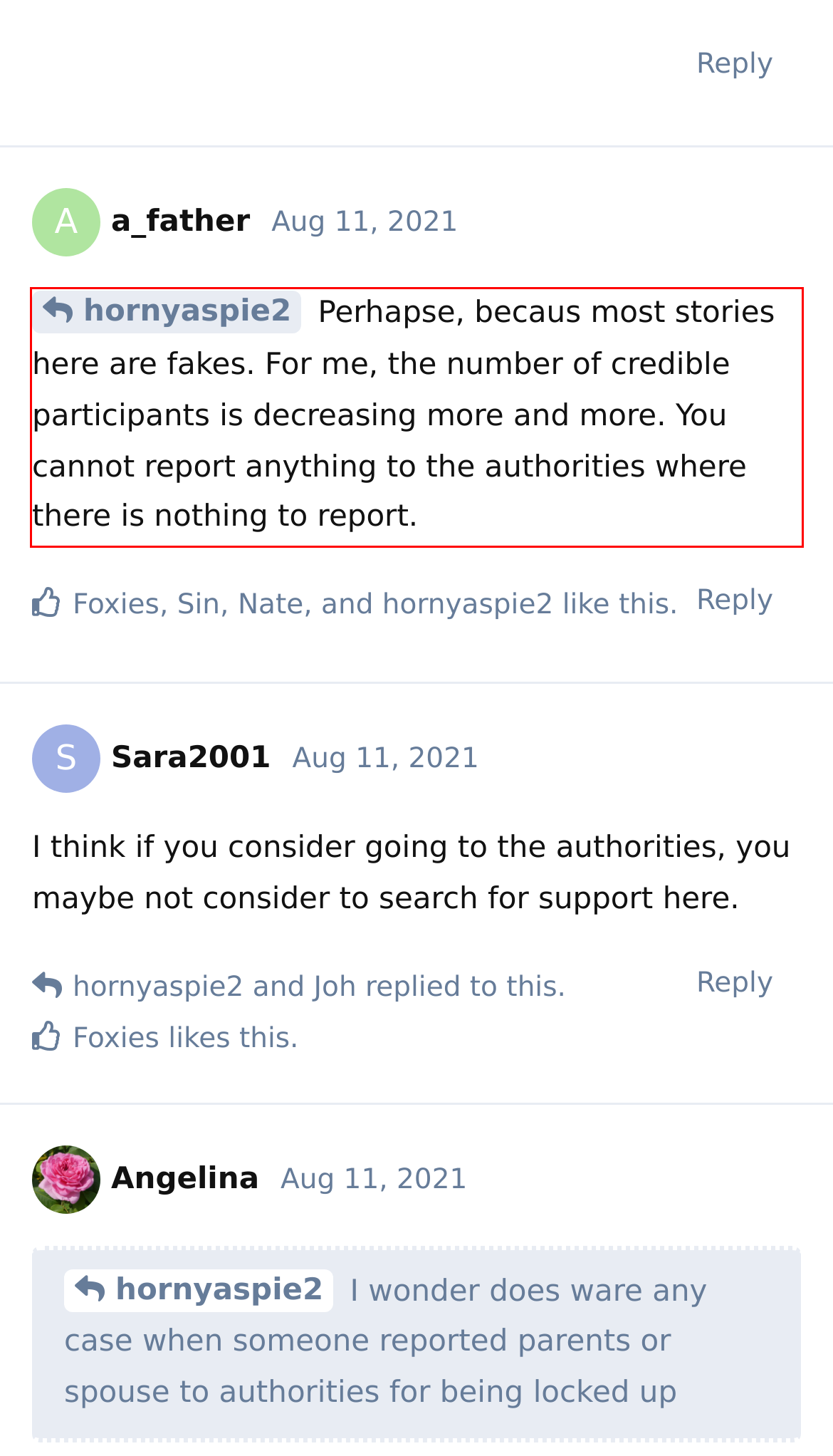Inspect the webpage screenshot that has a red bounding box and use OCR technology to read and display the text inside the red bounding box.

hornyaspie2 Perhapse, becaus most stories here are fakes. For me, the number of credible participants is decreasing more and more. You cannot report anything to the authorities where there is nothing to report.